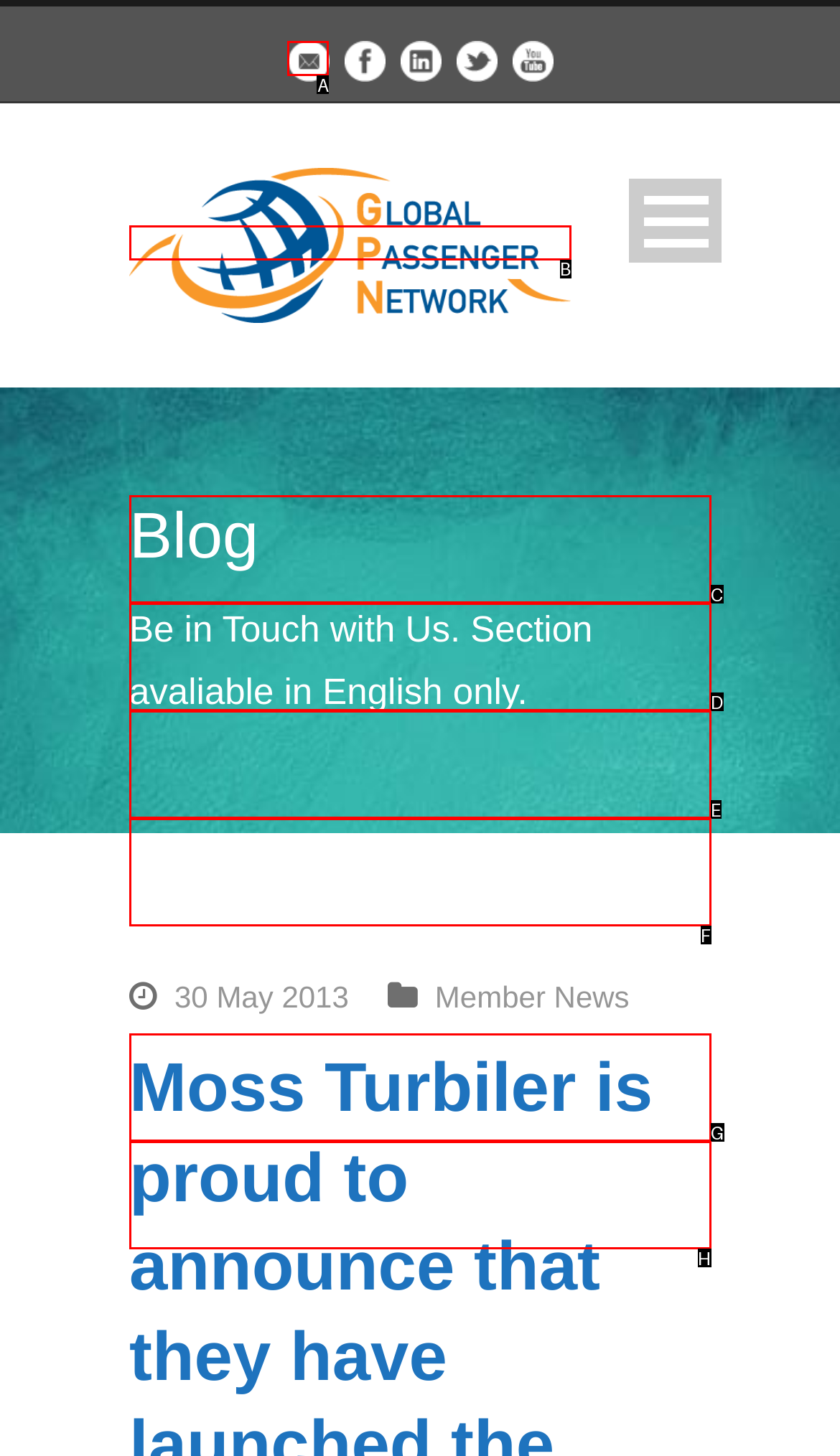Identify which HTML element matches the description: About GPN. Answer with the correct option's letter.

F